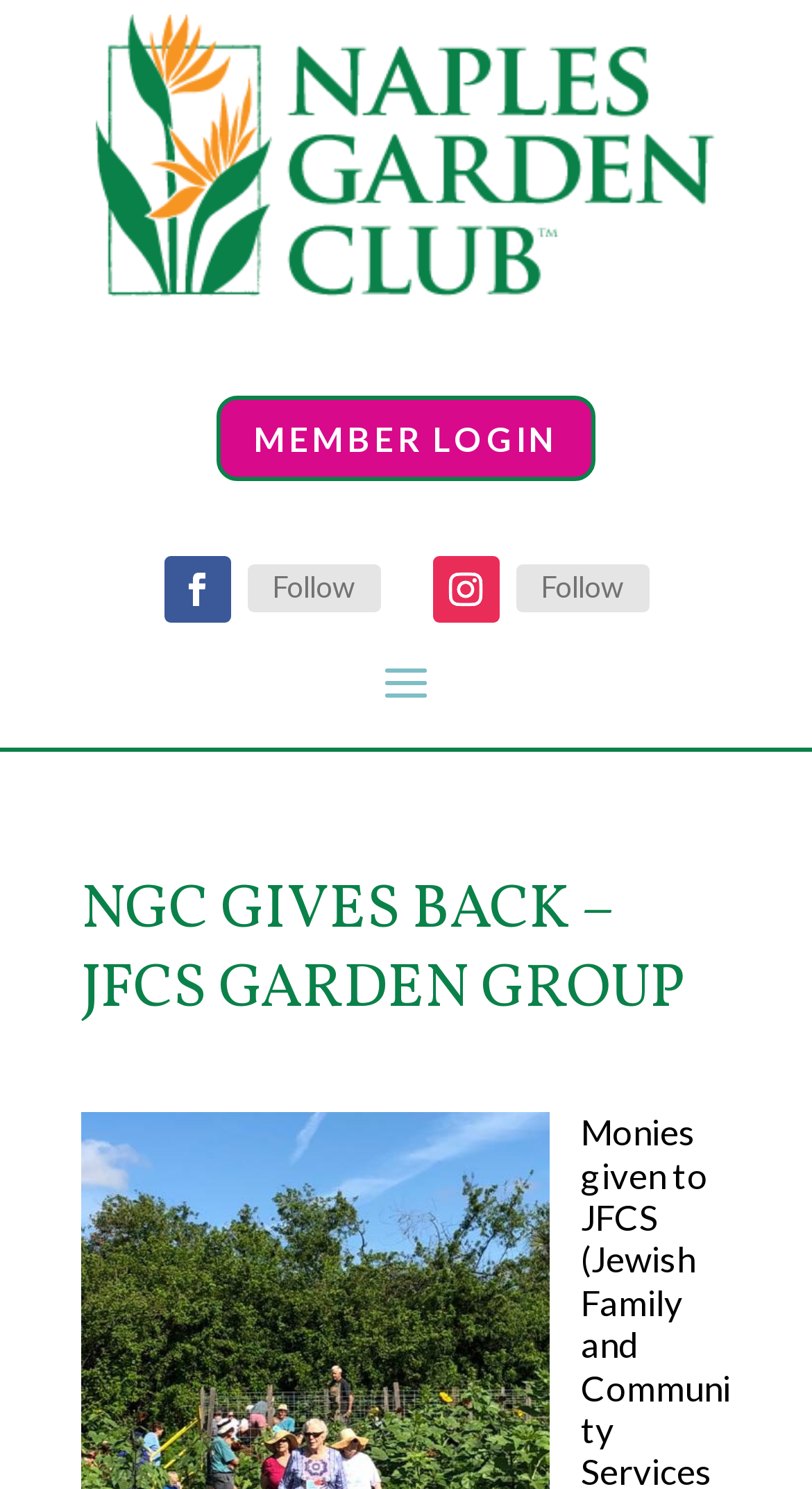What is the location of the MEMBER LOGIN link?
Using the image as a reference, answer the question in detail.

According to the webpage, the MEMBER LOGIN link is located at the top-right section of the page, with its bounding box coordinates indicating a position near the top and right edges of the screen.